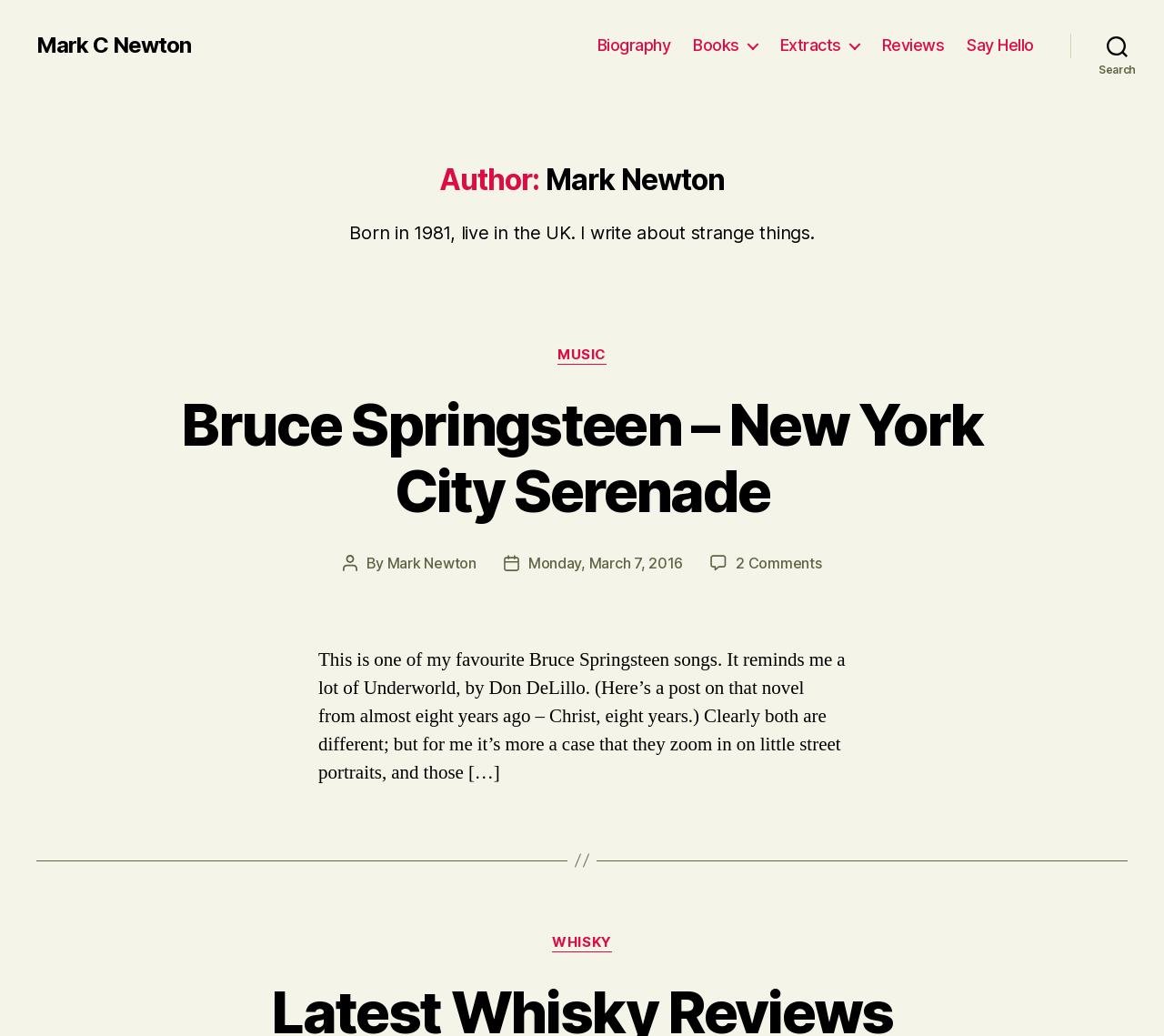Locate the headline of the webpage and generate its content.

Author: Mark Newton